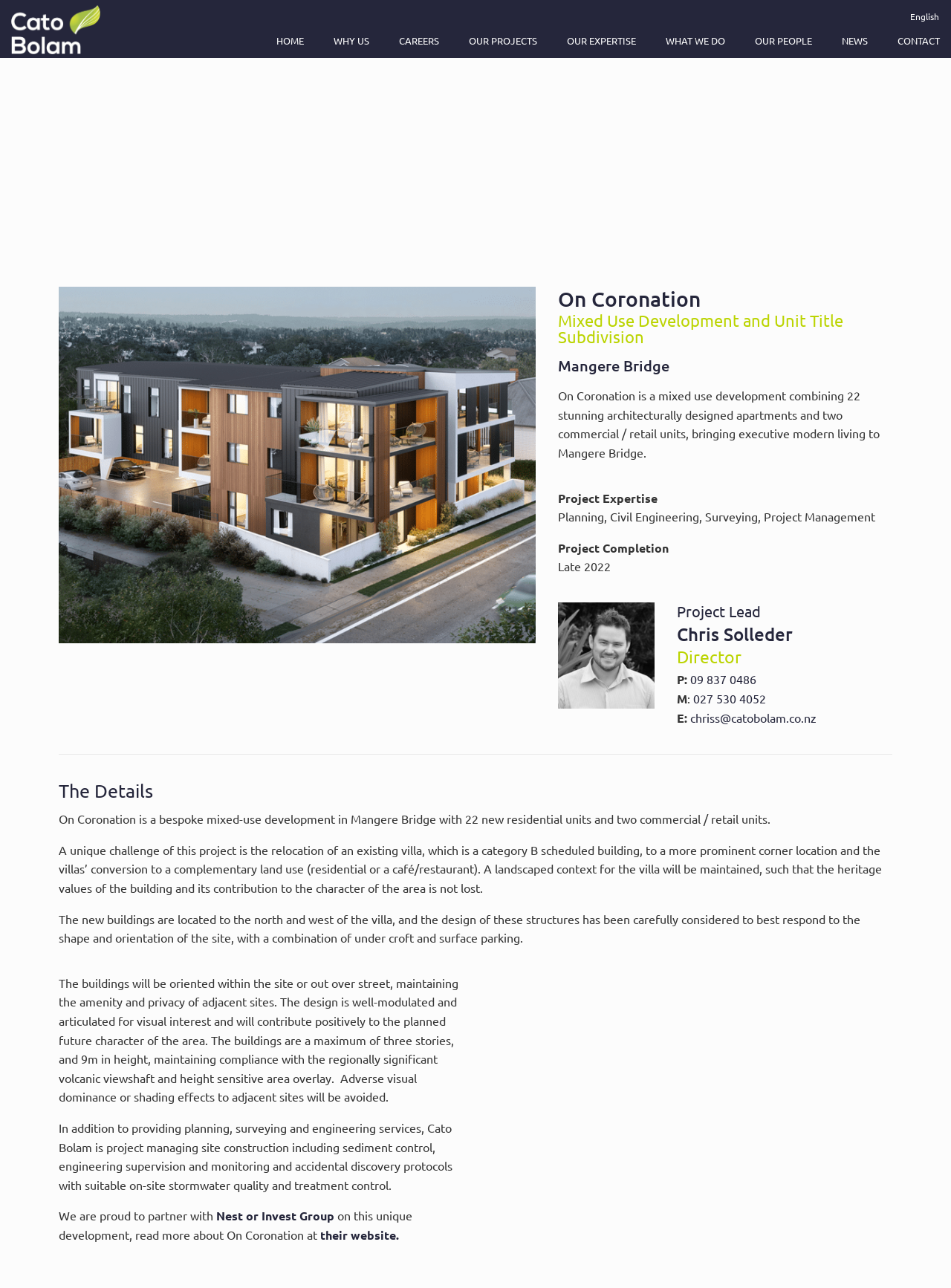Determine the bounding box coordinates of the region to click in order to accomplish the following instruction: "Contact Chris Solleder". Provide the coordinates as four float numbers between 0 and 1, specifically [left, top, right, bottom].

[0.726, 0.522, 0.795, 0.533]